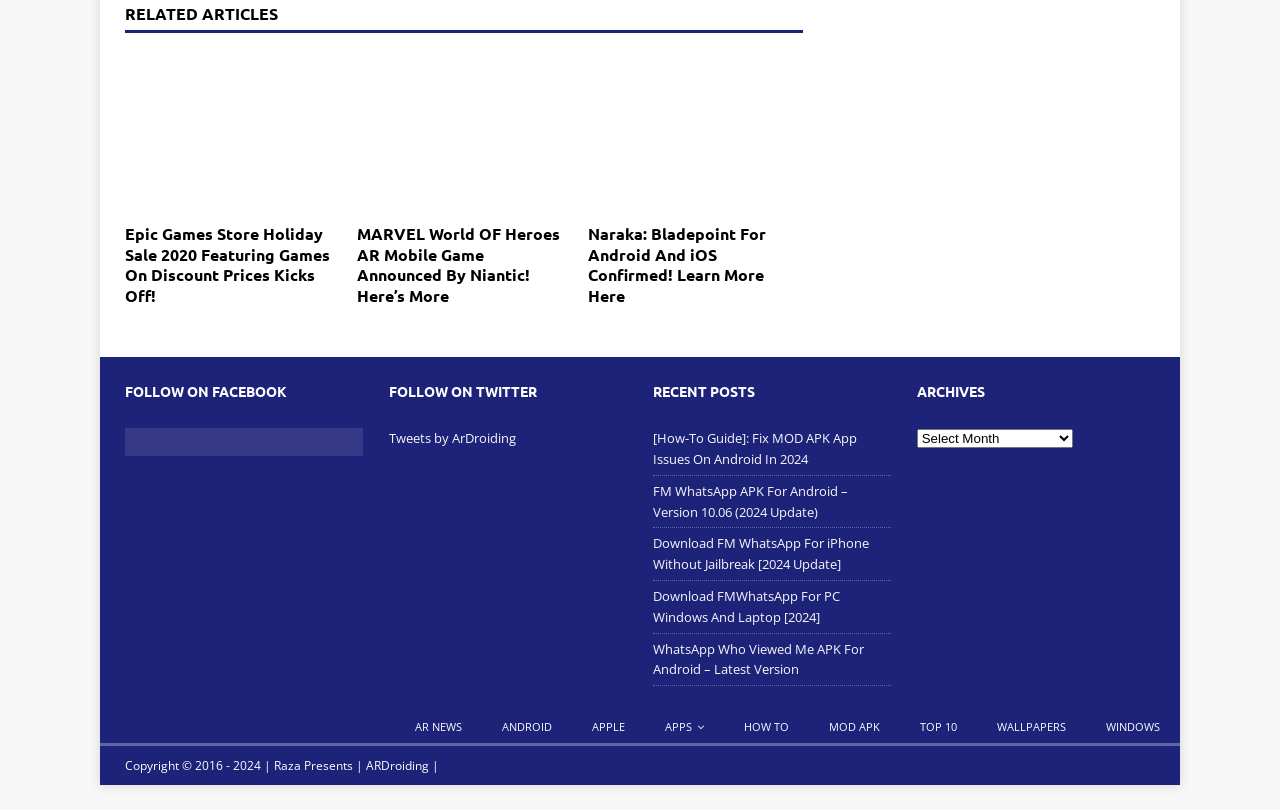Determine the bounding box coordinates for the HTML element described here: "Mod Apk".

[0.632, 0.878, 0.703, 0.916]